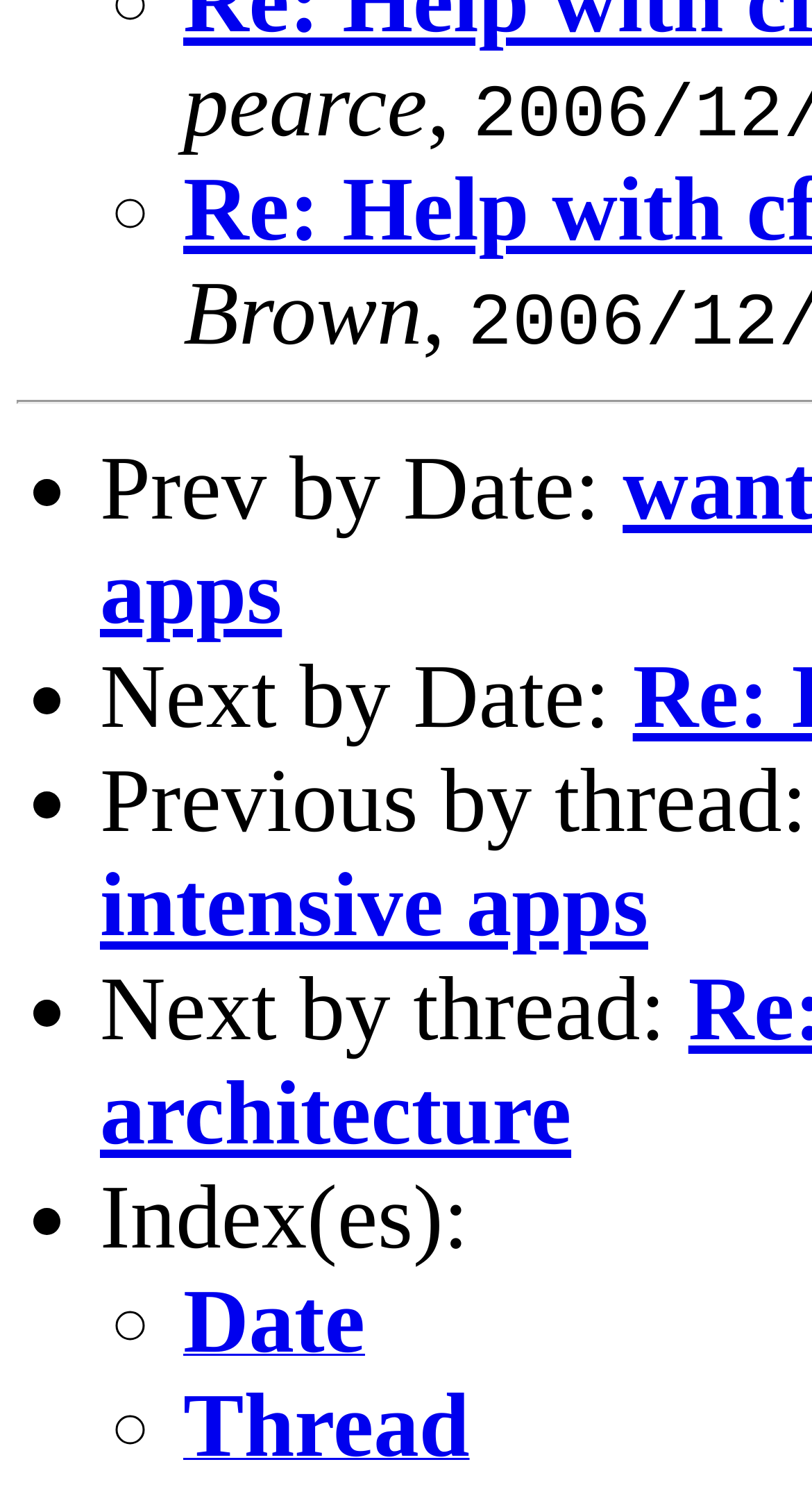Respond with a single word or phrase:
What is the first navigation option?

Prev by Date